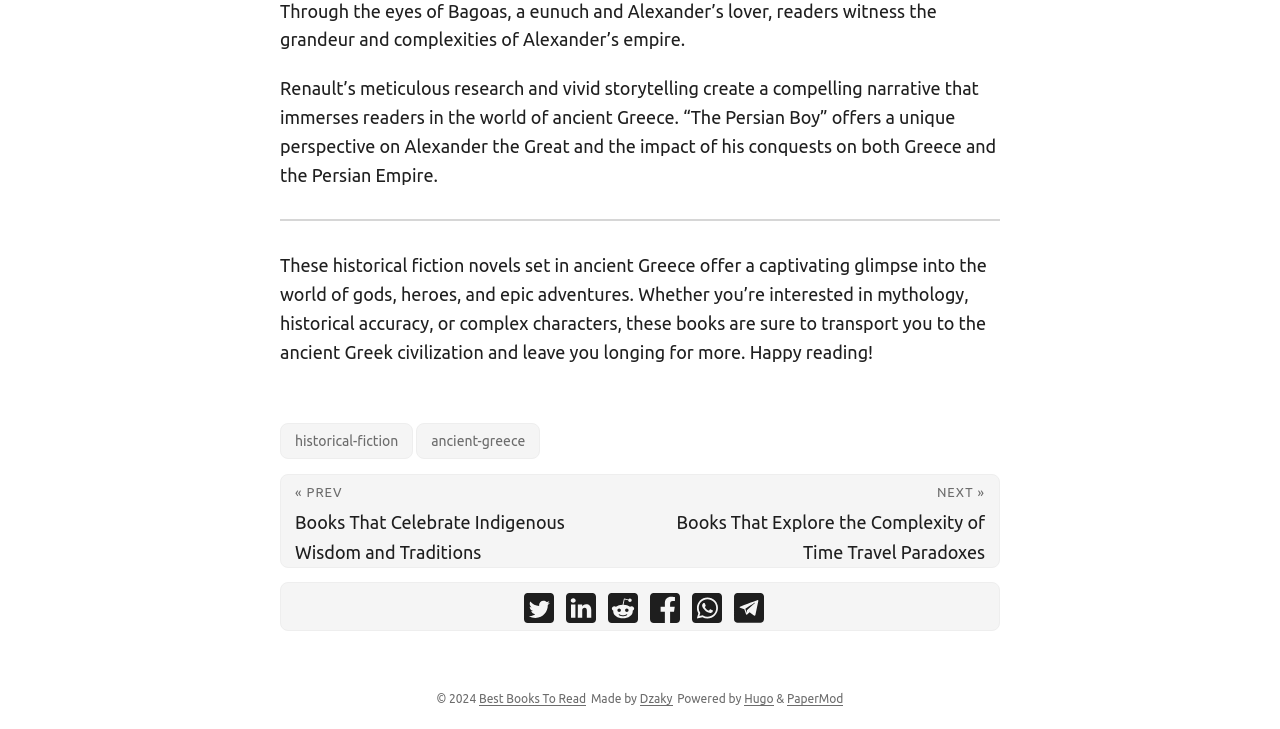Determine the bounding box coordinates of the region to click in order to accomplish the following instruction: "Click on the 'NEXT » Books That Explore the Complexity of Time Travel Paradoxes' link". Provide the coordinates as four float numbers between 0 and 1, specifically [left, top, right, bottom].

[0.5, 0.651, 0.78, 0.777]